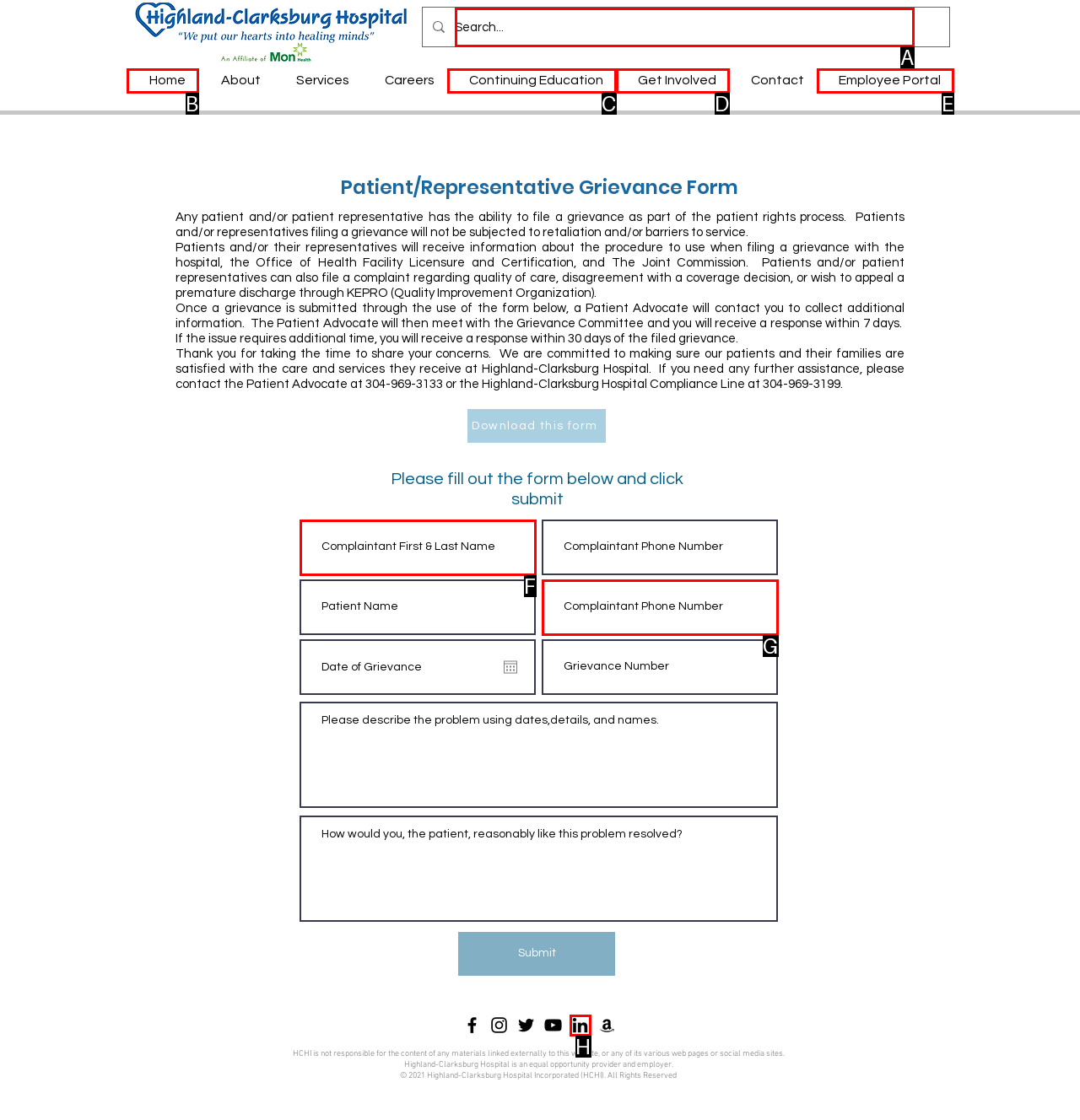Select the letter from the given choices that aligns best with the description: Employee Portal. Reply with the specific letter only.

E